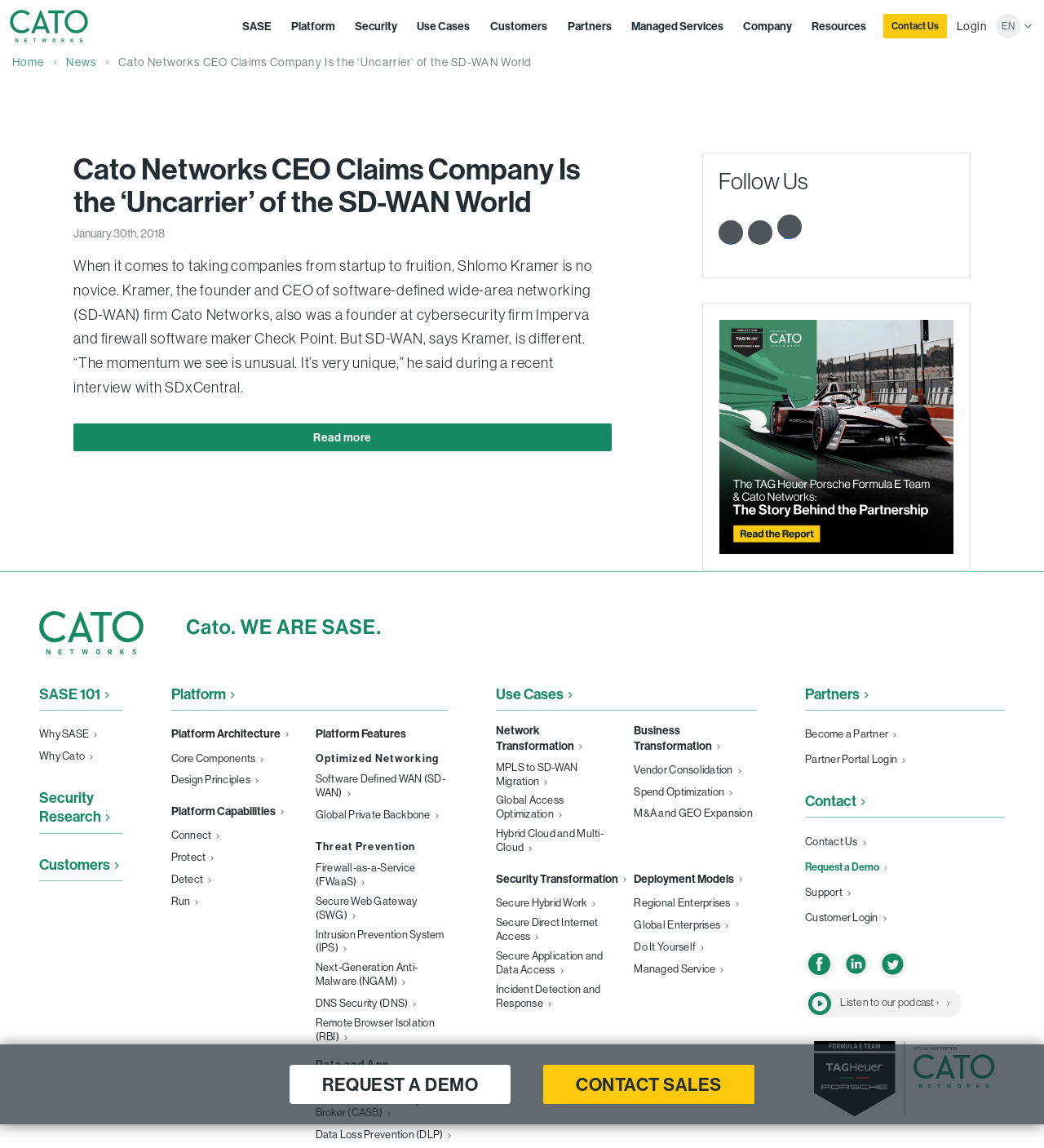Can you provide the bounding box coordinates for the element that should be clicked to implement the instruction: "Learn more about the company"?

[0.704, 0.012, 0.765, 0.033]